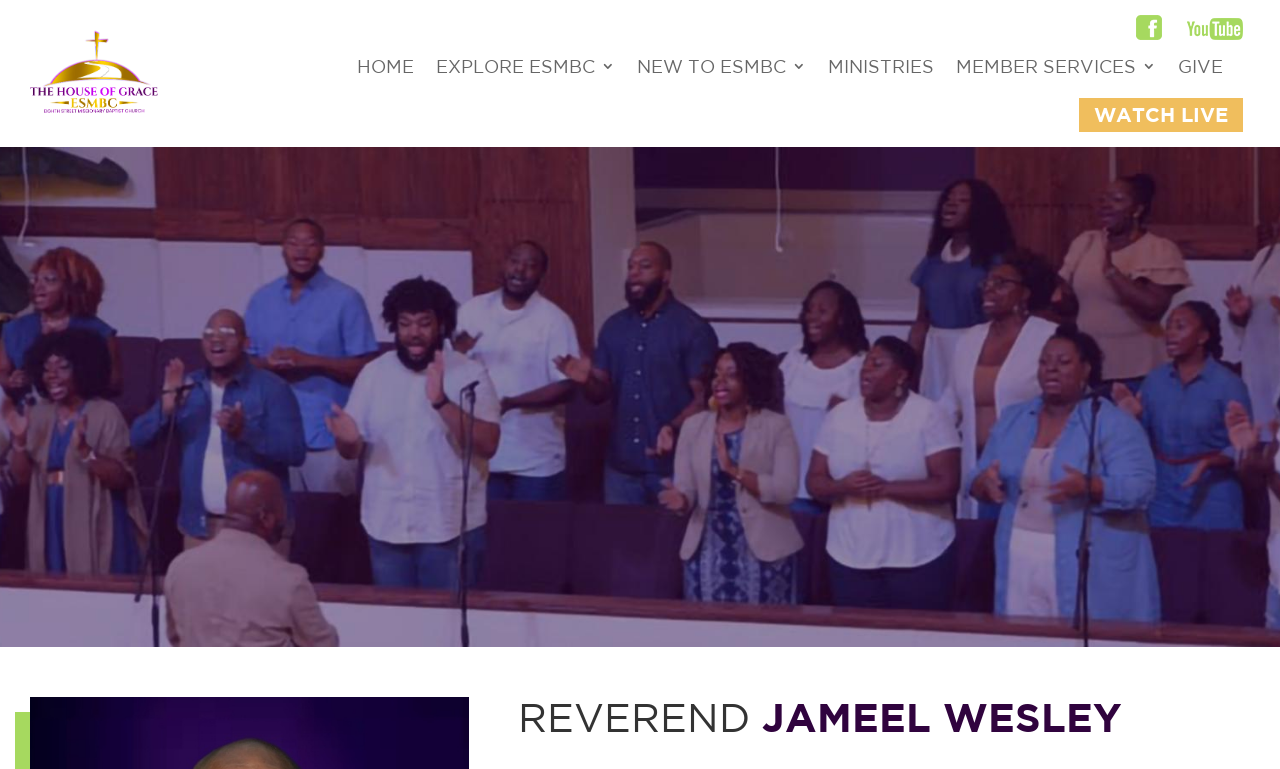What is the last menu item on the top navigation bar?
Respond to the question with a single word or phrase according to the image.

GIVE